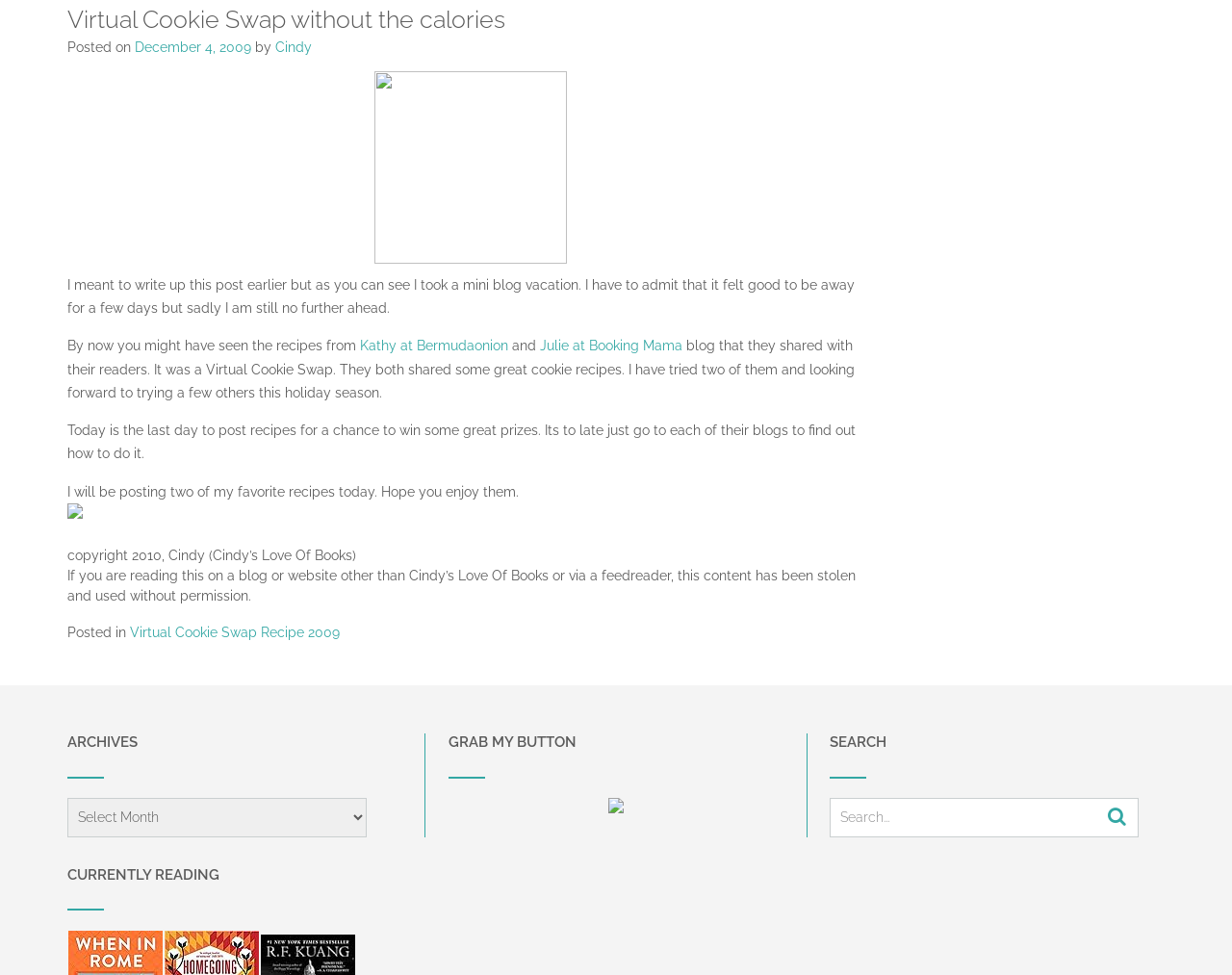Please mark the clickable region by giving the bounding box coordinates needed to complete this instruction: "Search for something".

[0.674, 0.818, 0.889, 0.859]